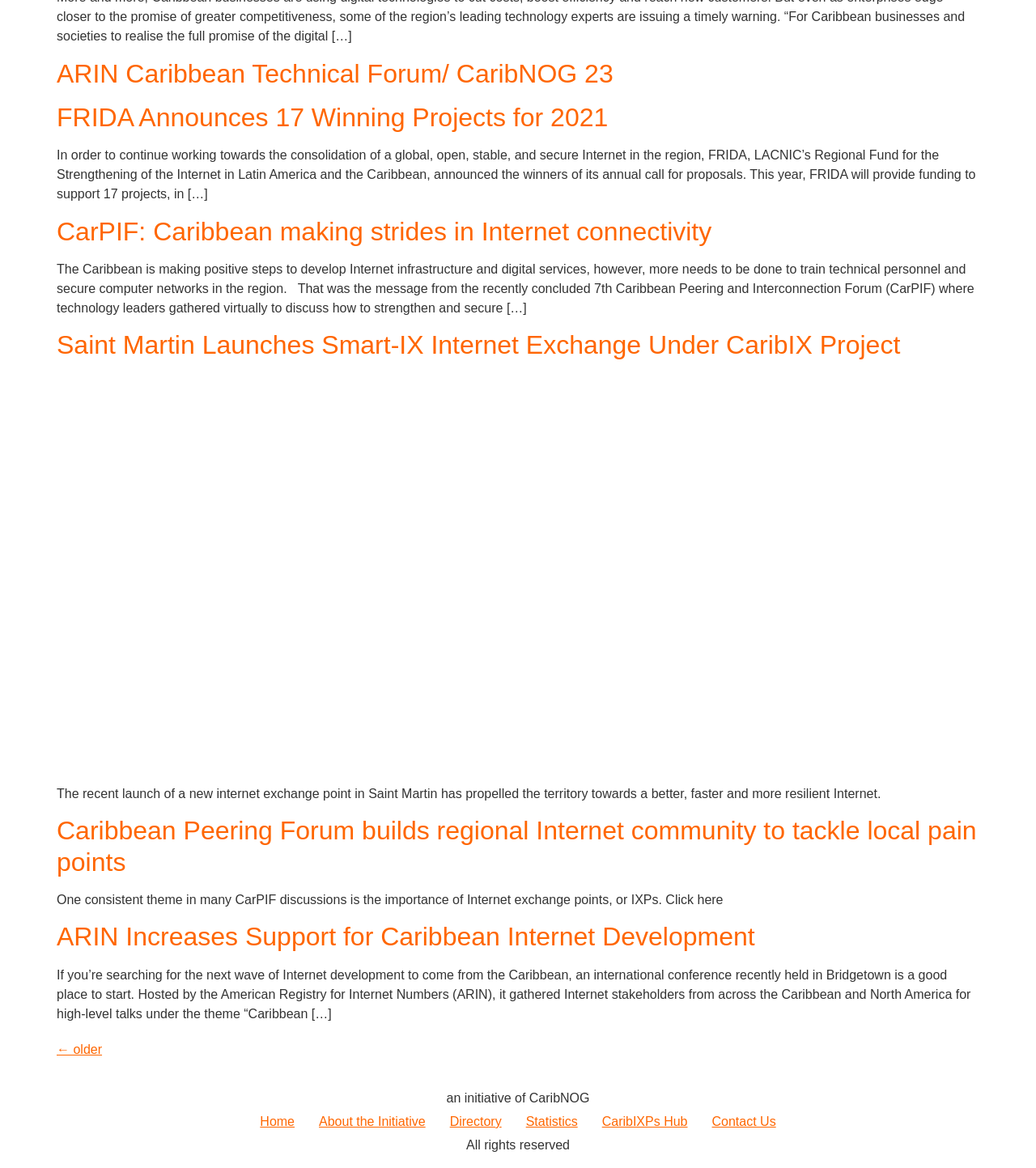Determine the bounding box coordinates of the clickable element to complete this instruction: "Increase product quantity". Provide the coordinates in the format of four float numbers between 0 and 1, [left, top, right, bottom].

None